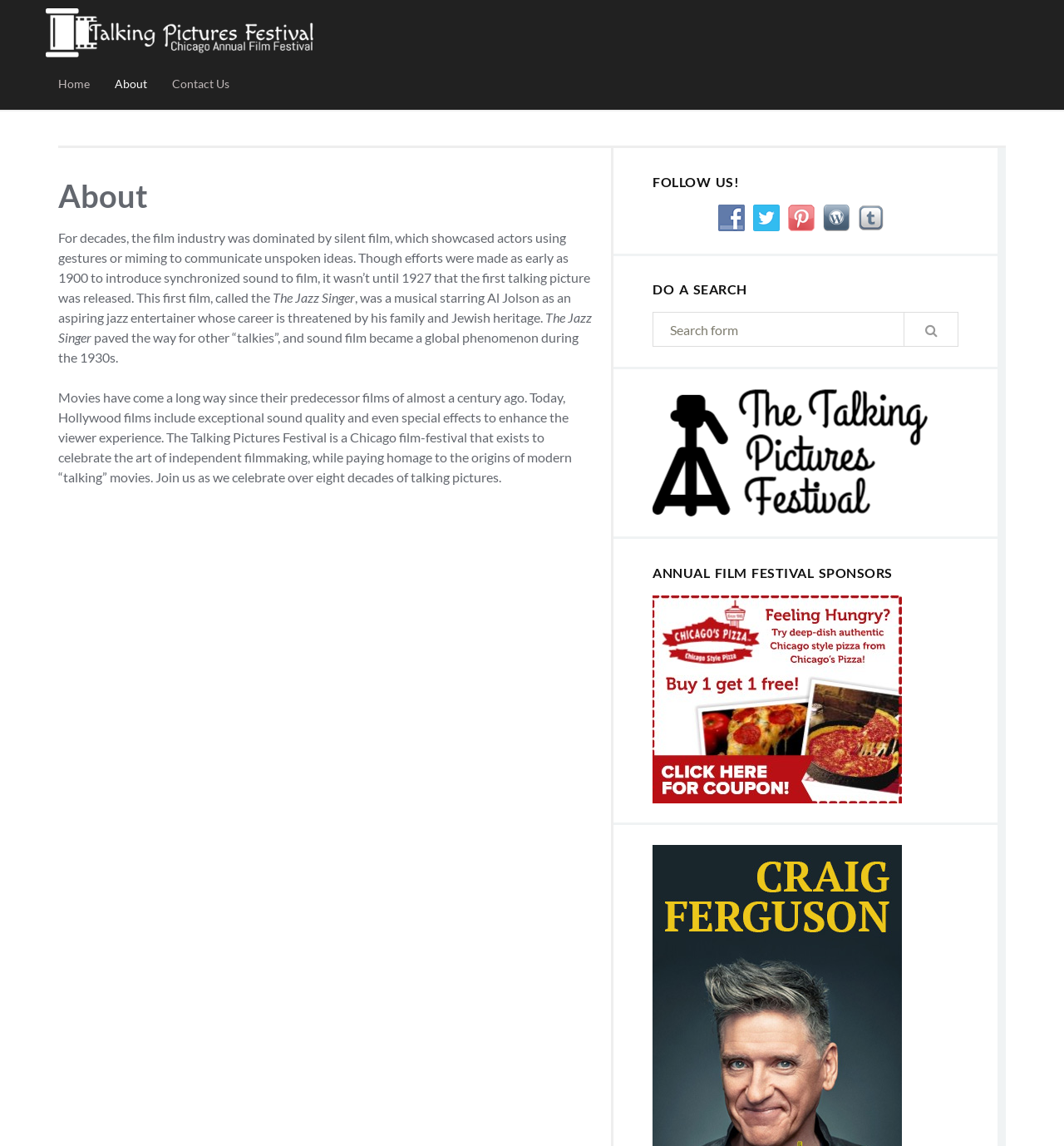Locate the bounding box coordinates of the element that should be clicked to execute the following instruction: "Click the Home link".

[0.043, 0.05, 0.096, 0.096]